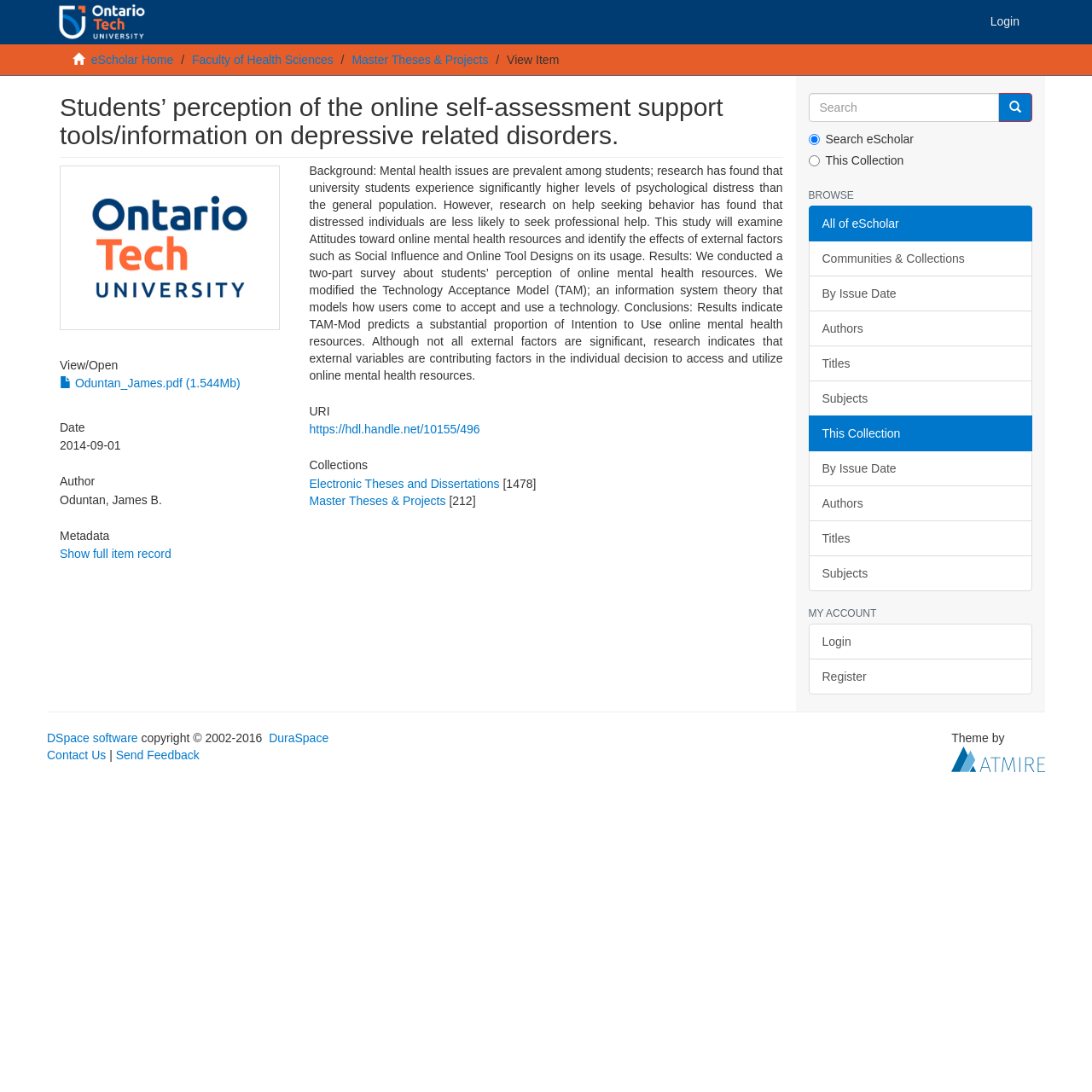Locate the bounding box coordinates of the item that should be clicked to fulfill the instruction: "Read the Starter Motor Construction article".

None